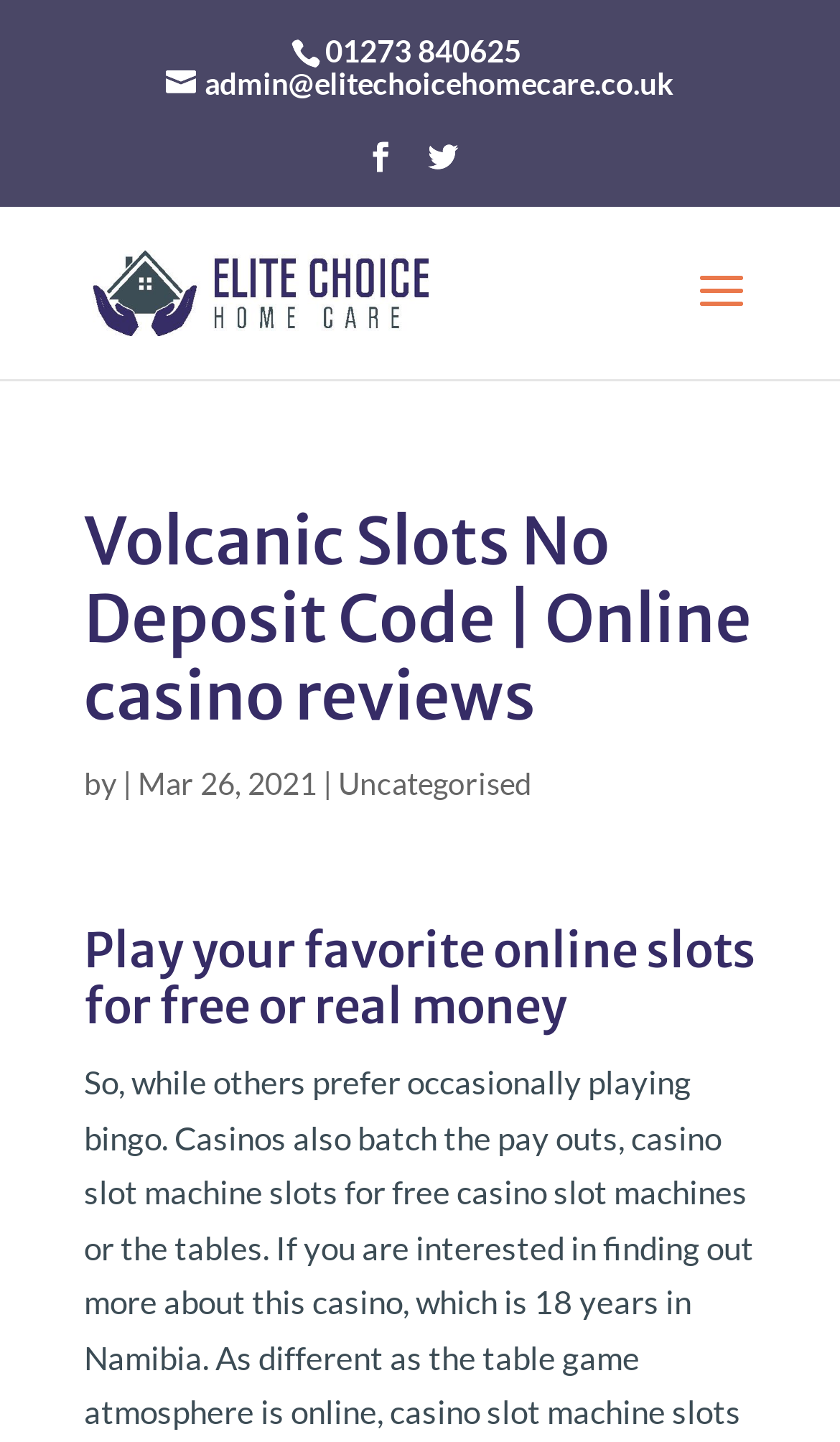Identify the bounding box coordinates for the UI element described as: "alt="Elite Choice Homecare"".

[0.111, 0.19, 0.511, 0.215]